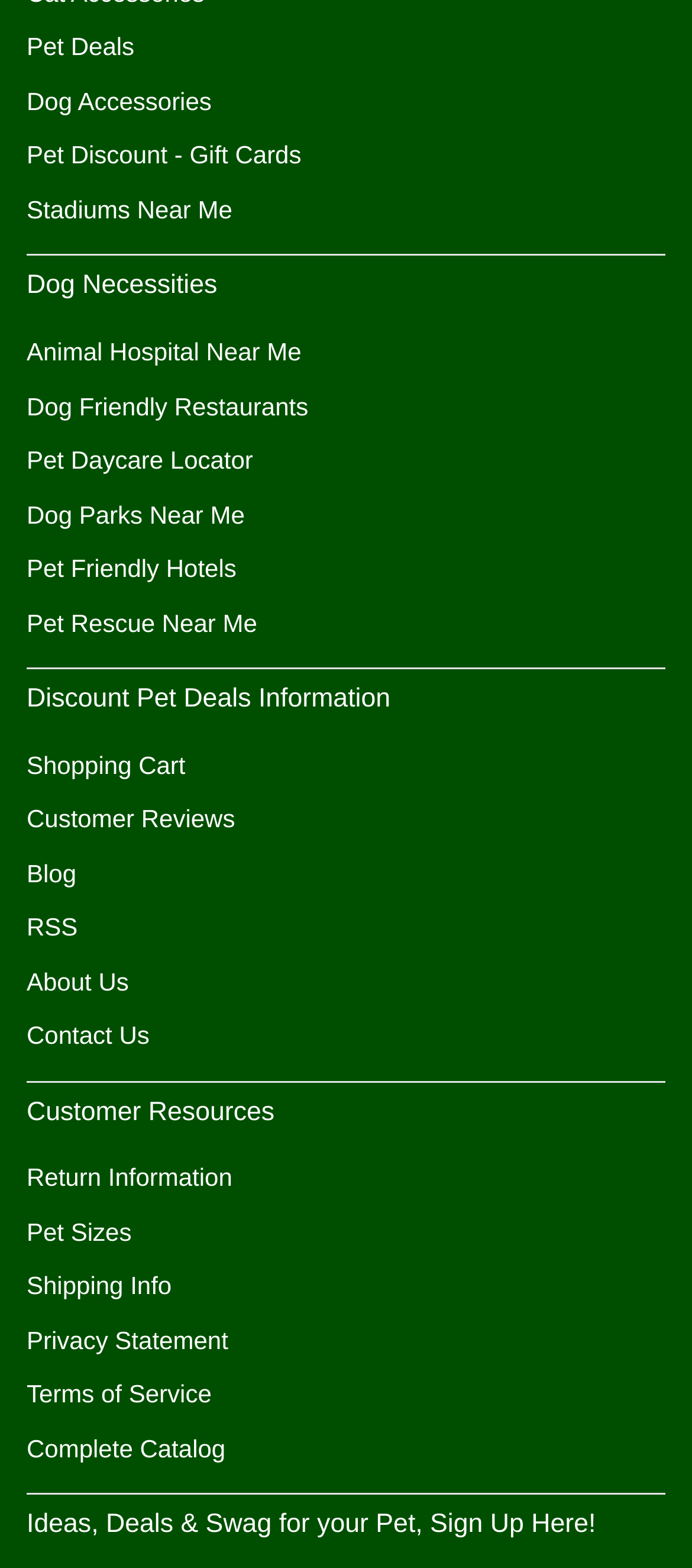Answer this question using a single word or a brief phrase:
What is the purpose of the link 'Pet Daycare Locator'?

To find pet daycare